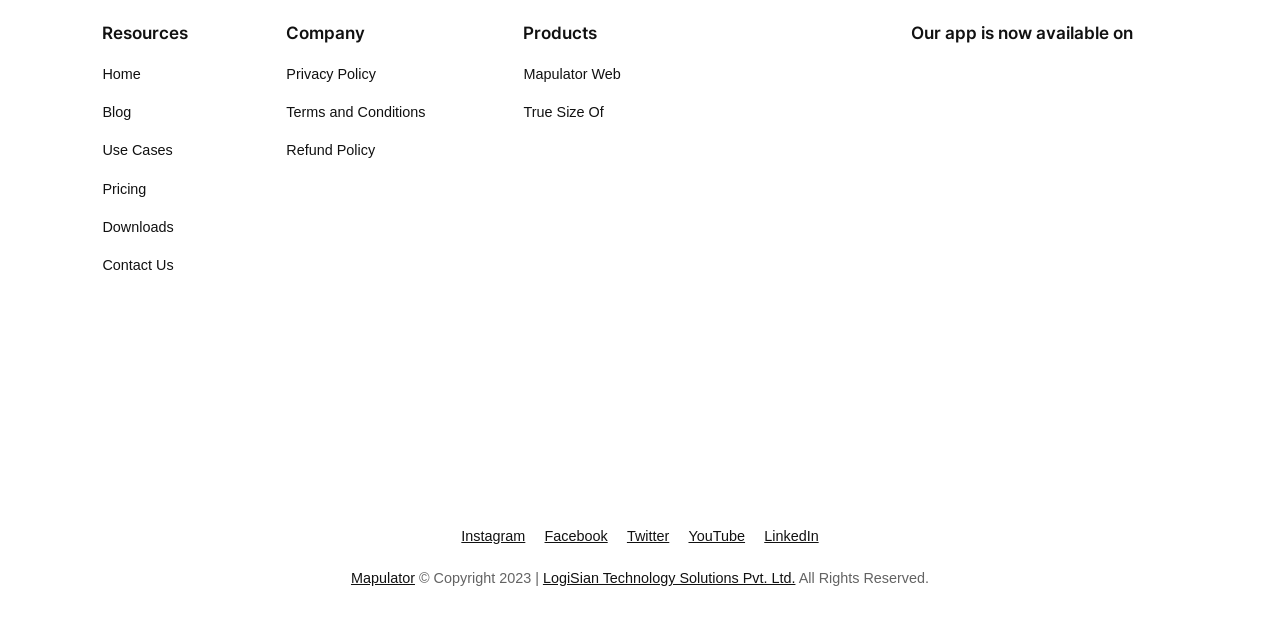What social media platforms does the company have a presence on?
Please provide a single word or phrase as your answer based on the image.

Instagram, Facebook, Twitter, YouTube, LinkedIn